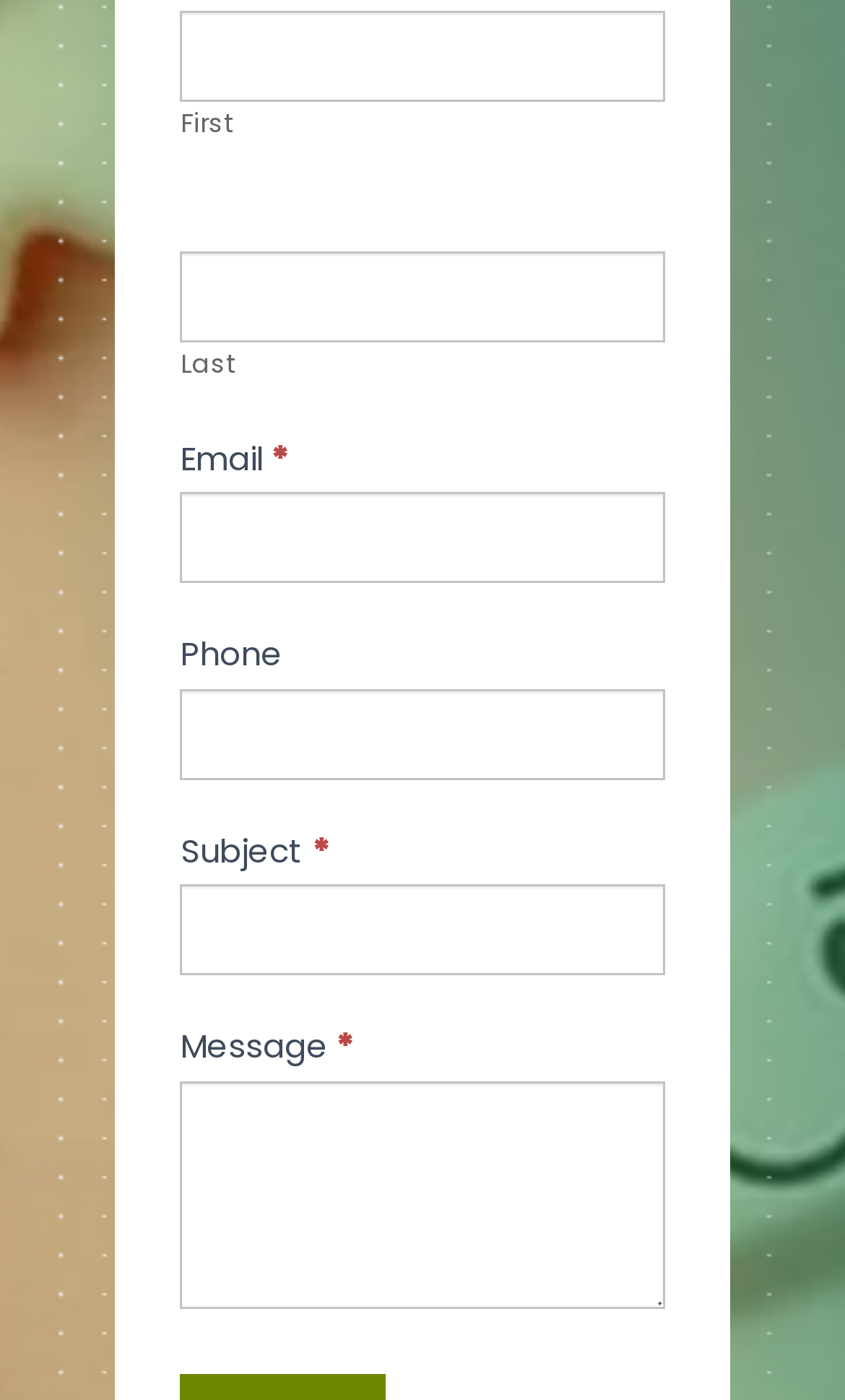Locate the bounding box for the described UI element: "parent_node: Phone name="item_meta[6]"". Ensure the coordinates are four float numbers between 0 and 1, formatted as [left, top, right, bottom].

[0.214, 0.492, 0.786, 0.557]